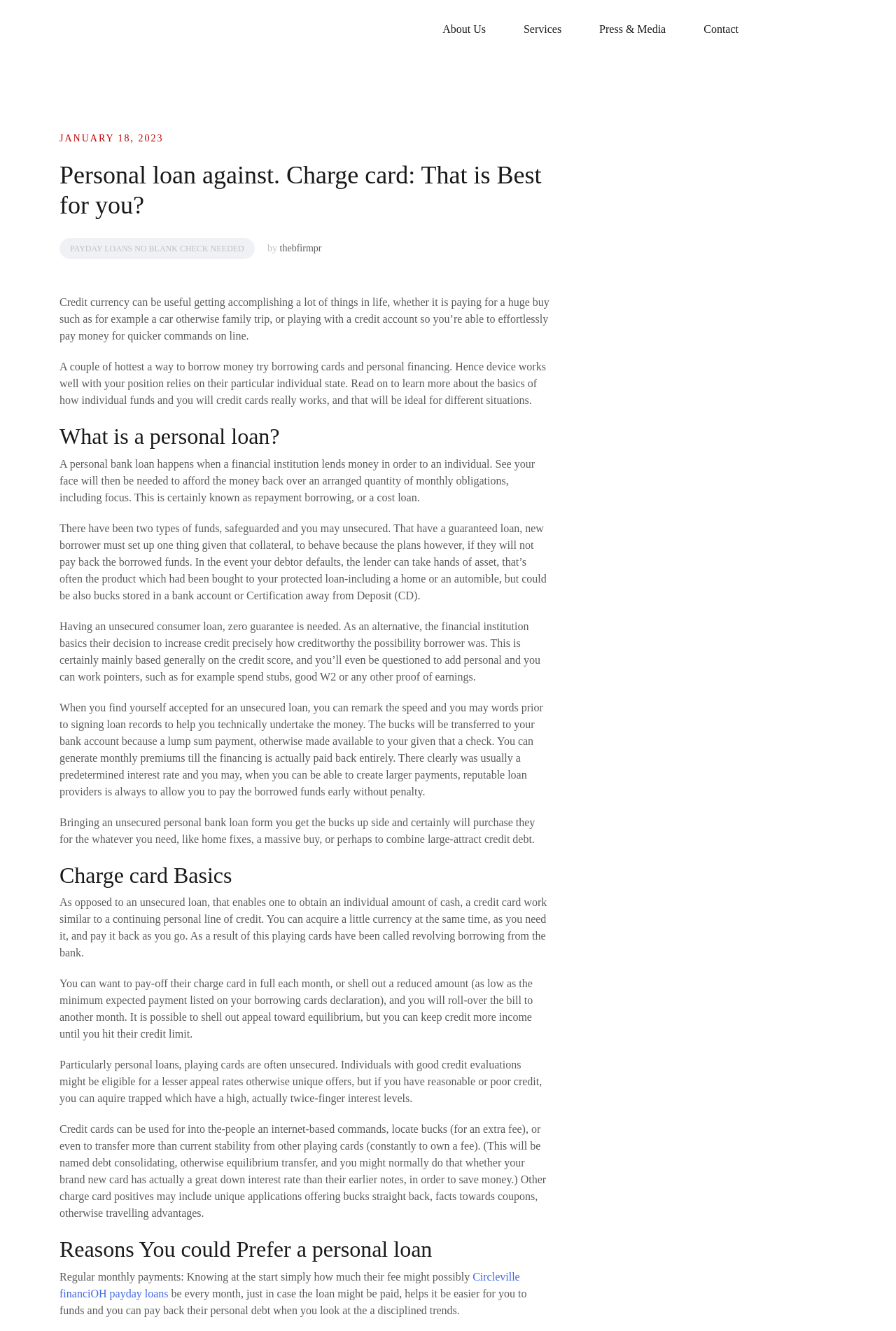Find the bounding box coordinates for the element described here: "Contact".

[0.785, 0.016, 0.824, 0.028]